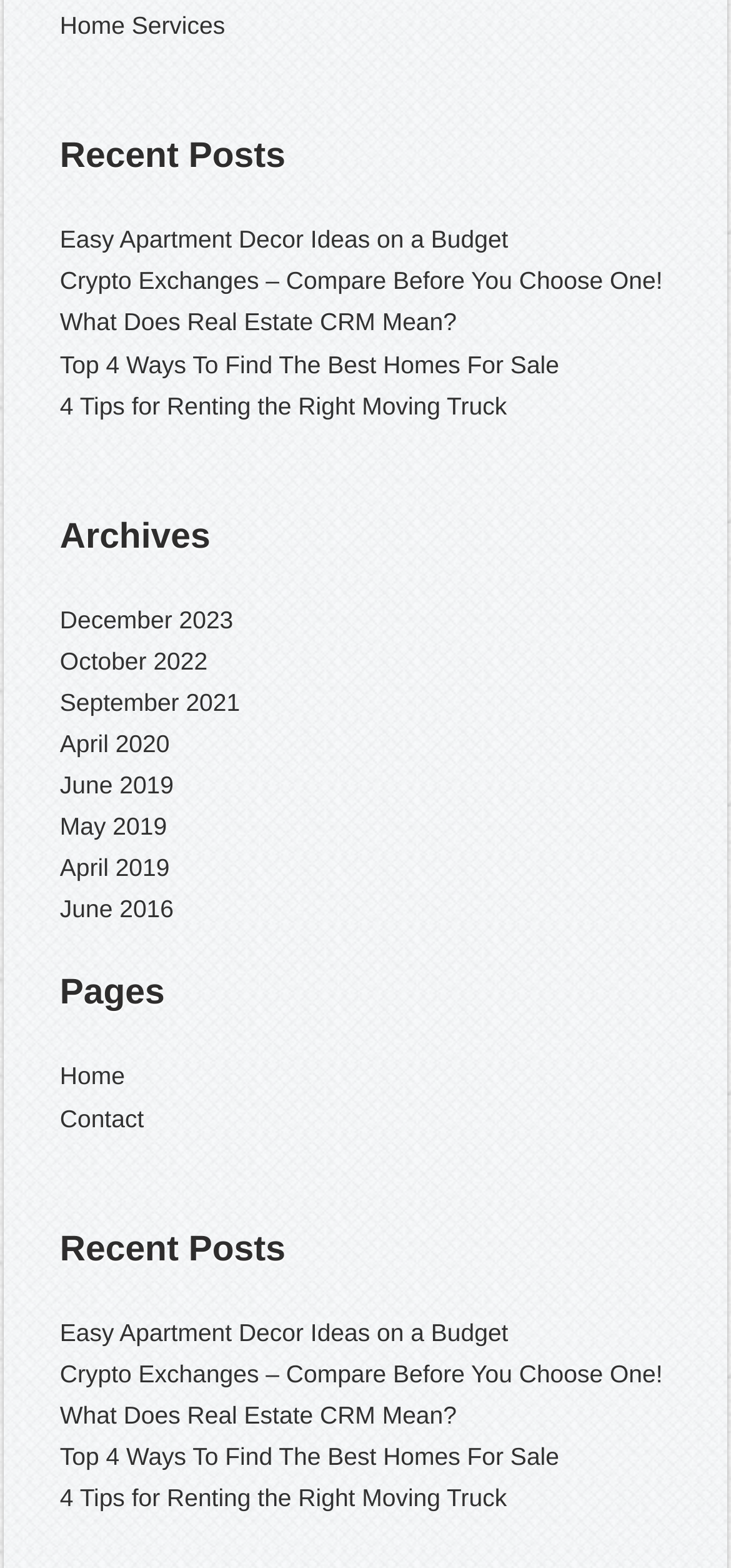Please locate the bounding box coordinates of the element that should be clicked to achieve the given instruction: "Read '4 Tips for Renting the Right Moving Truck'".

[0.082, 0.25, 0.693, 0.267]